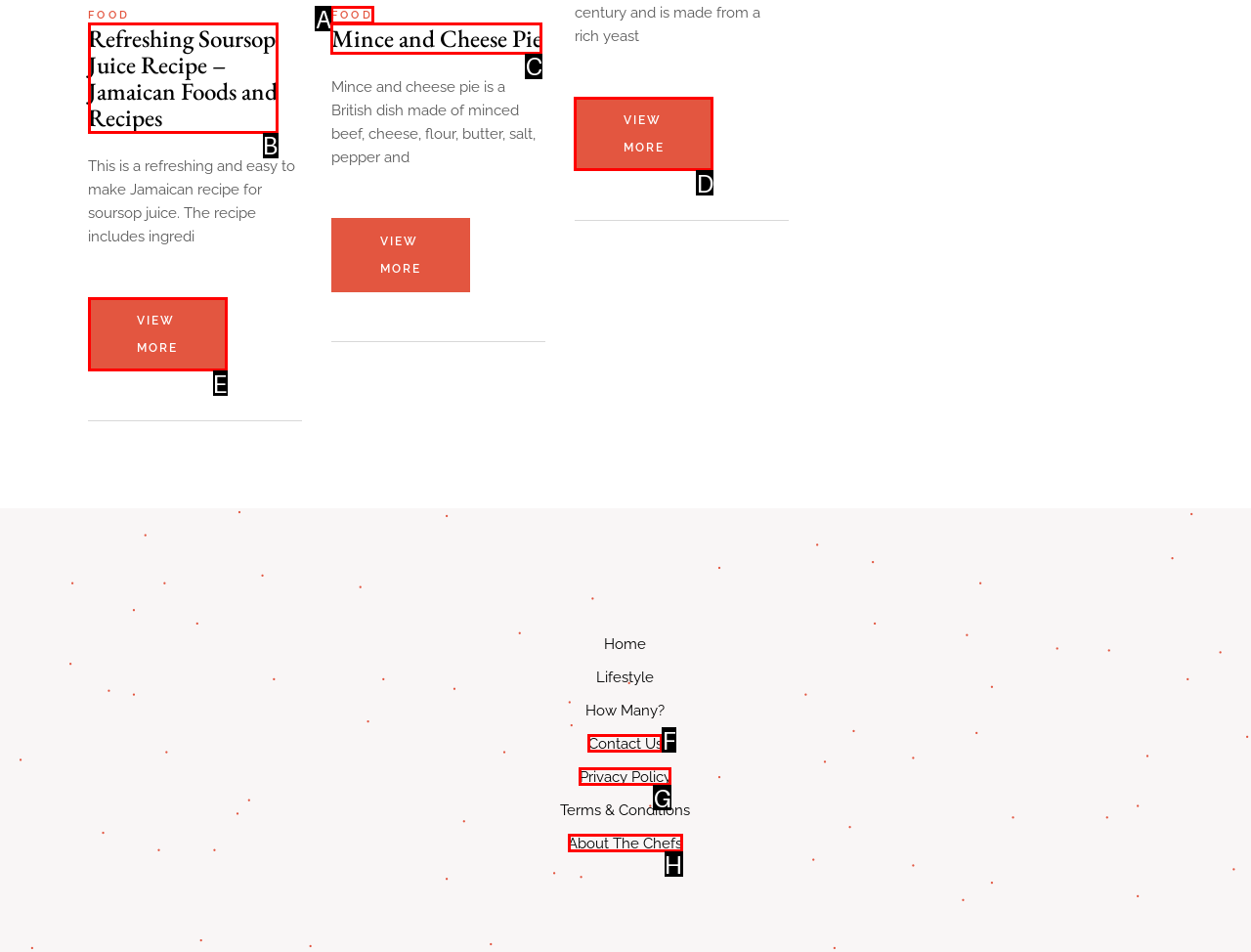Select the letter that corresponds to this element description: About The Chefs
Answer with the letter of the correct option directly.

H